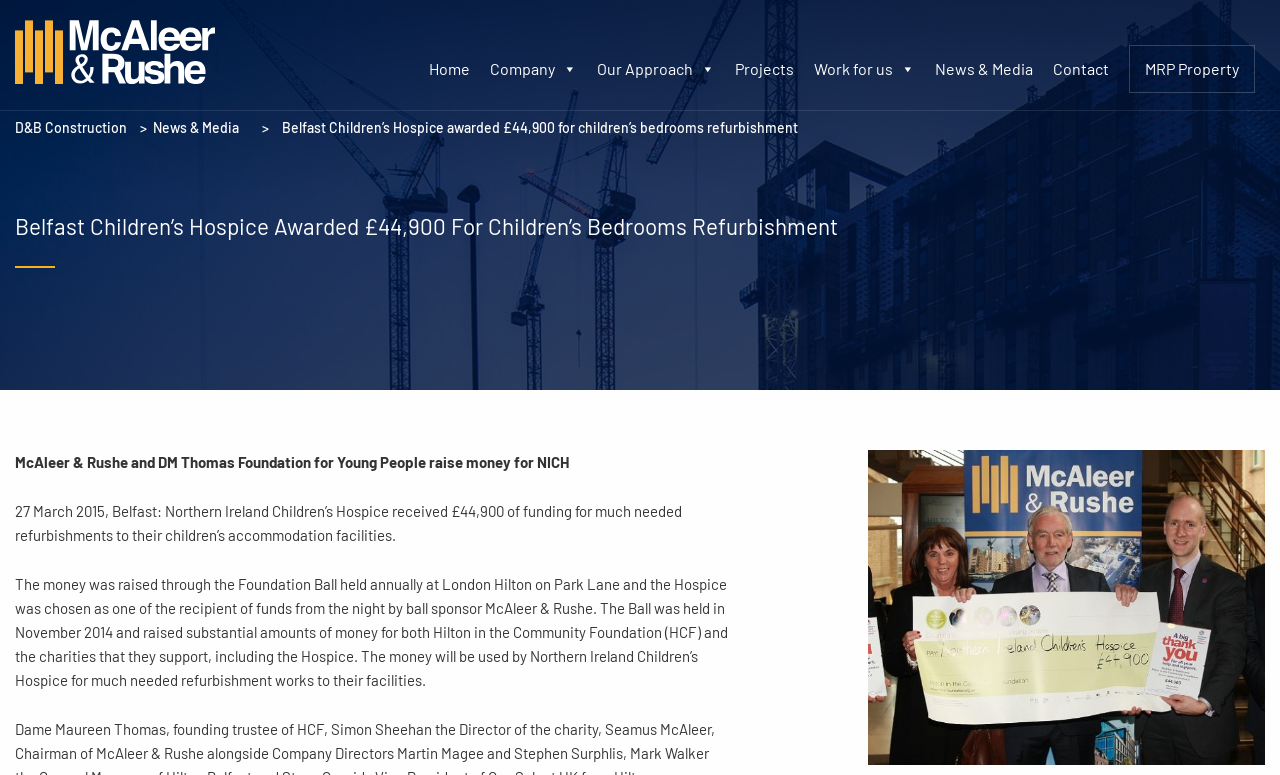Where was the Foundation Ball held?
Give a detailed explanation using the information visible in the image.

I found the answer by reading the text on the webpage, which states 'The Ball was held in November 2014 at London Hilton on Park Lane'. This indicates that the Foundation Ball was held at the London Hilton on Park Lane.